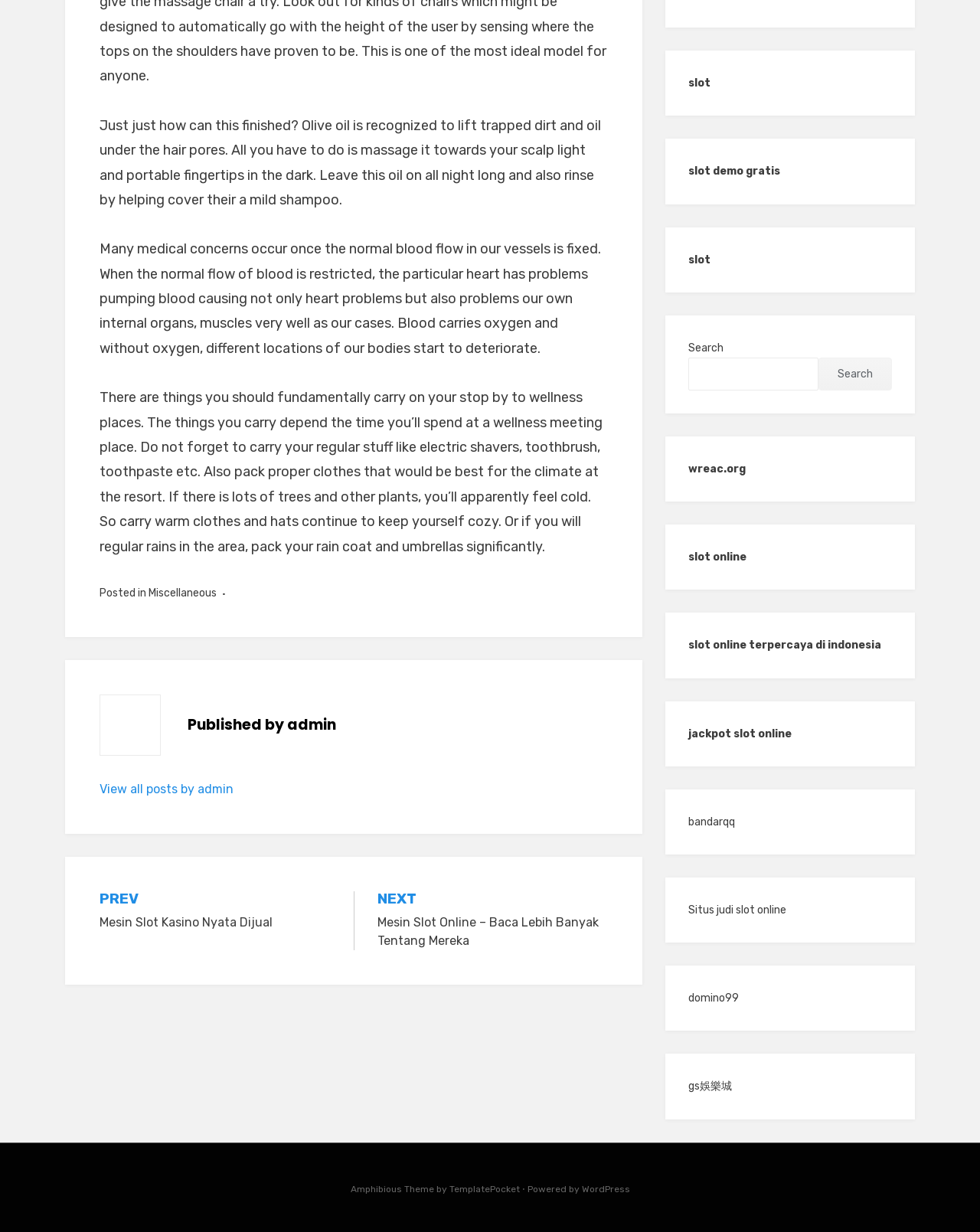How many links are there in the navigation section?
Examine the webpage screenshot and provide an in-depth answer to the question.

The navigation section has two links: 'PREV Mesin Slot Kasino Nyata Dijual' and 'NEXT Mesin Slot Online – Baca Lebih Banyak Tentang Mereka'.